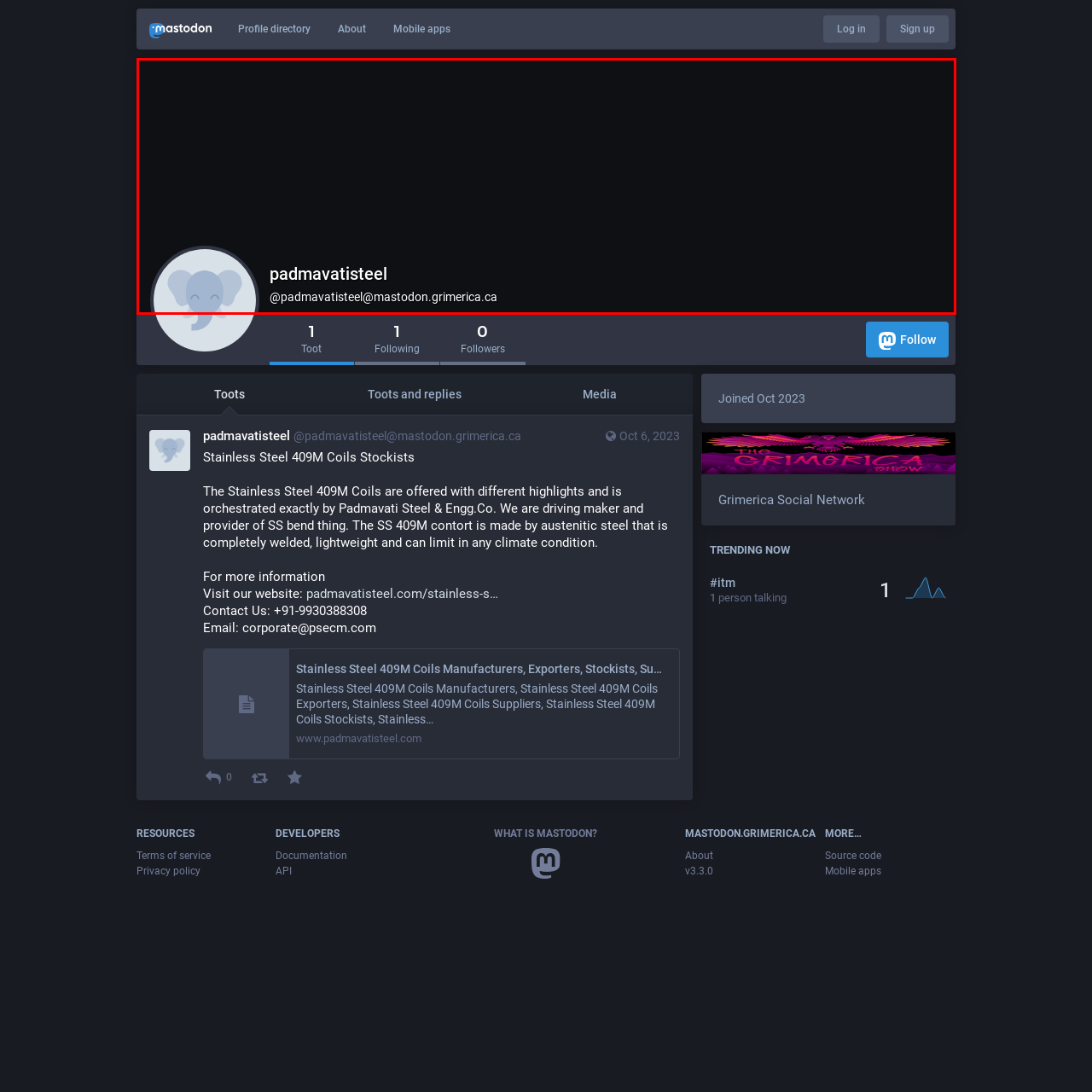Thoroughly describe the contents of the image enclosed in the red rectangle.

The image features a profile header for the user "padmavatisteel" on the GrimericaSocial platform, a social networking site similar to Mastodon. The profile displays a cute elephant icon set against a circular background, suggesting a friendly and approachable persona. Below the icon, the username and email address are clearly noted, providing a professional touch to the profile. The overall theme of the header reflects a dark background, enhancing the visibility of the profile details while maintaining a modern aesthetic. This profile likely belongs to a user engaged in discussions centered around stainless steel products, as hinted by the associated content on the platform.